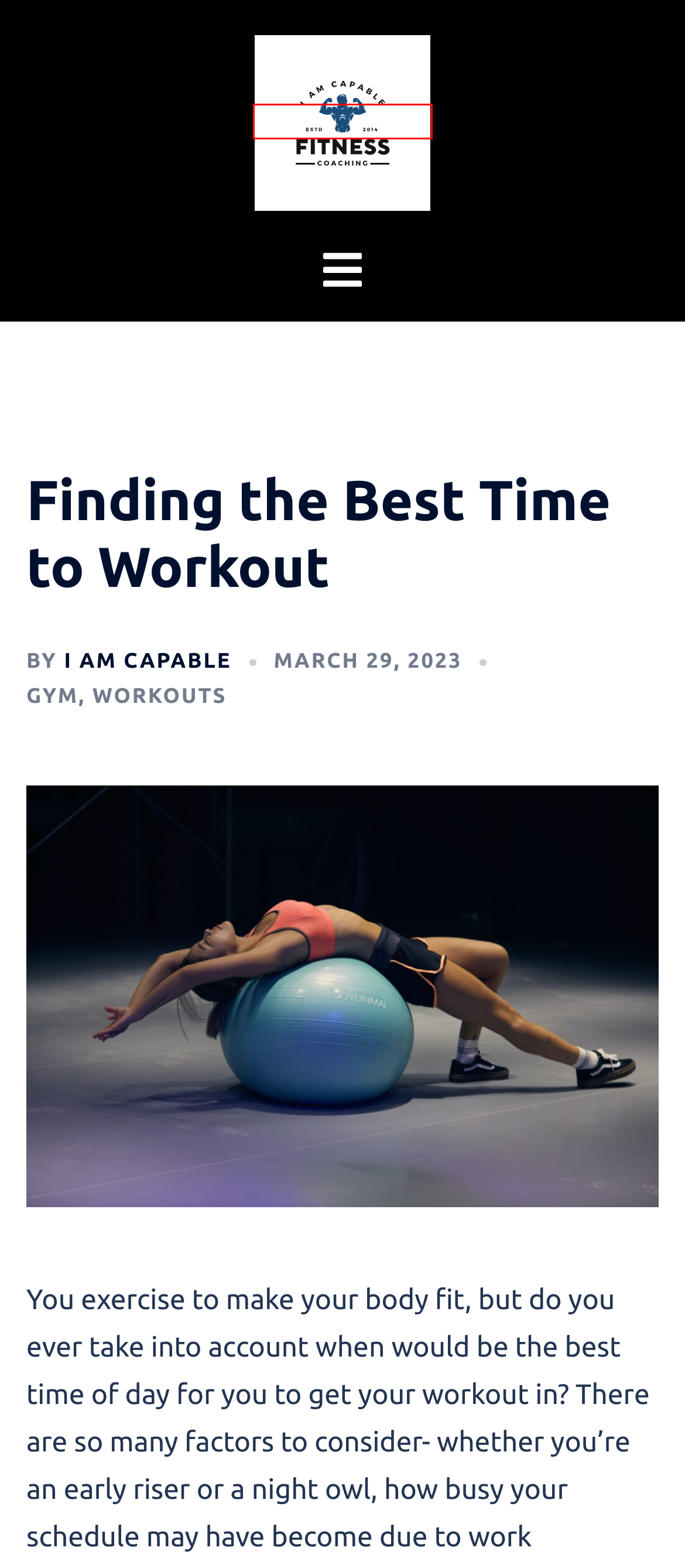With the provided webpage screenshot containing a red bounding box around a UI element, determine which description best matches the new webpage that appears after clicking the selected element. The choices are:
A. Balance – I am Capable
B. I am Capable – I am Capable
C. Joining a Gym – I am Capable
D. I am Capable – Fitness Coaching
E. Gym – I am Capable
F. Workouts – I am Capable
G. Physical activity
H. Sydney: Fast & Customizable WordPress Theme

D